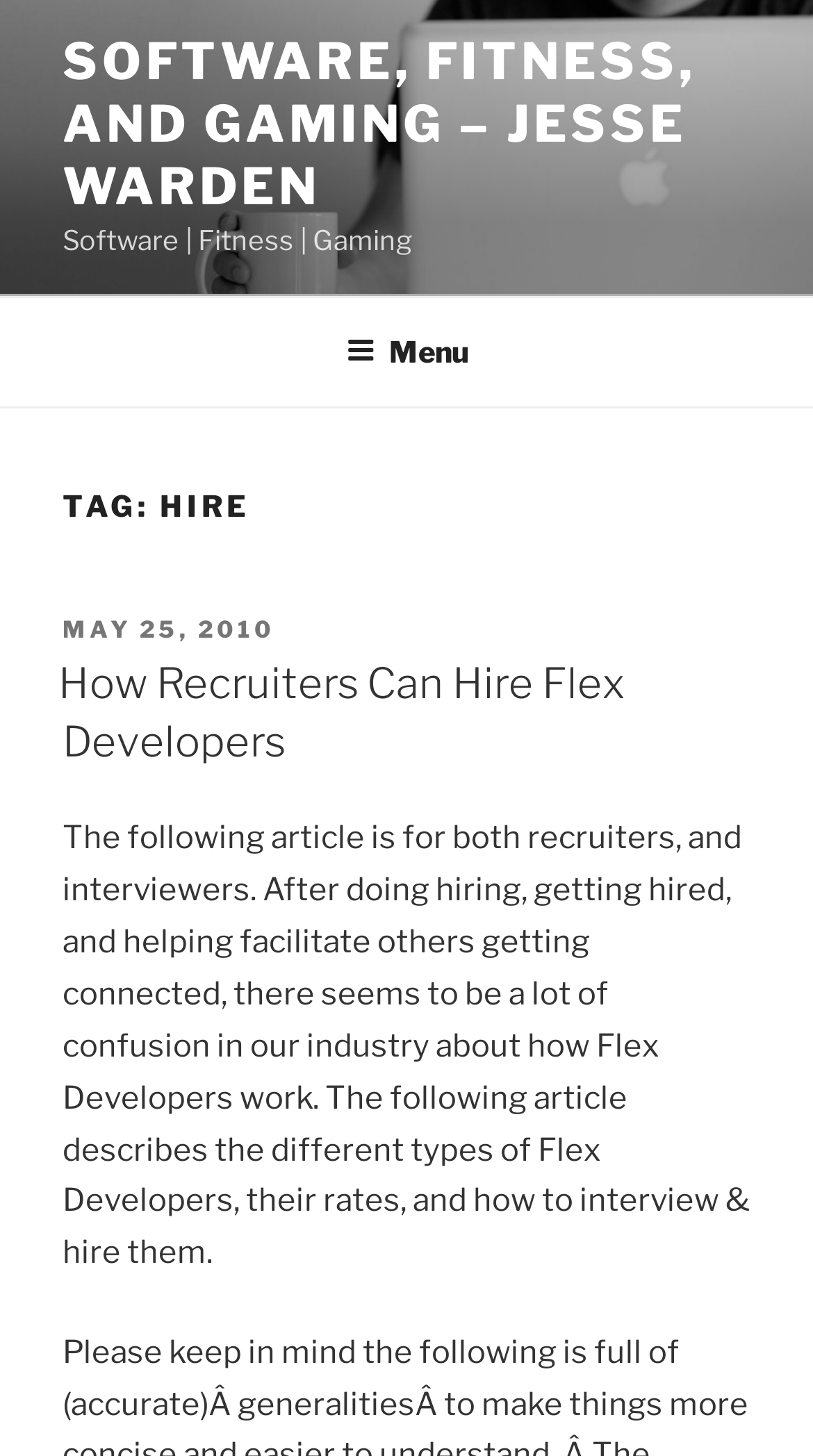Kindly respond to the following question with a single word or a brief phrase: 
What types of developers are discussed?

Flex Developers